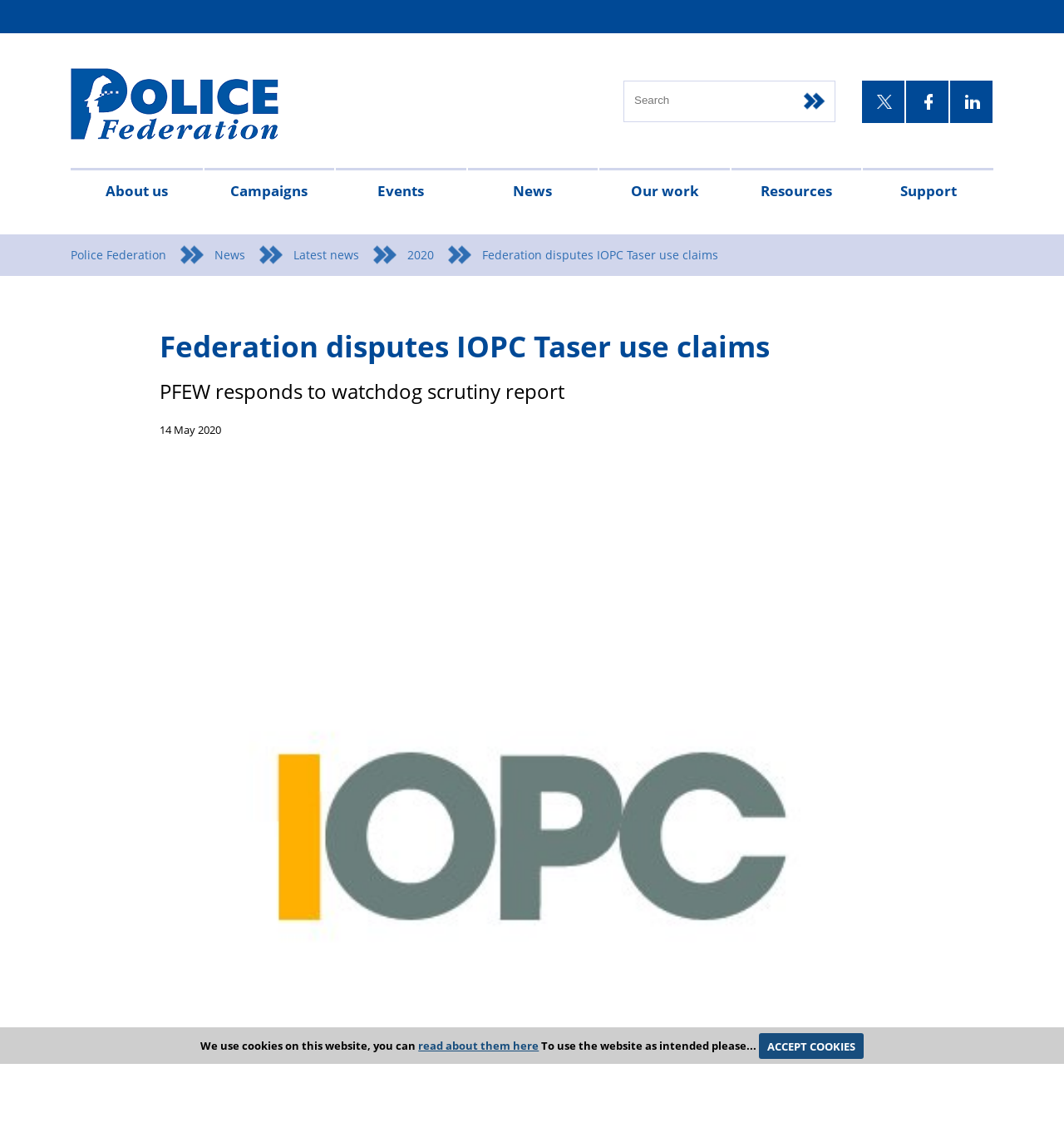Show me the bounding box coordinates of the clickable region to achieve the task as per the instruction: "Go to Facebook page".

[0.852, 0.07, 0.891, 0.107]